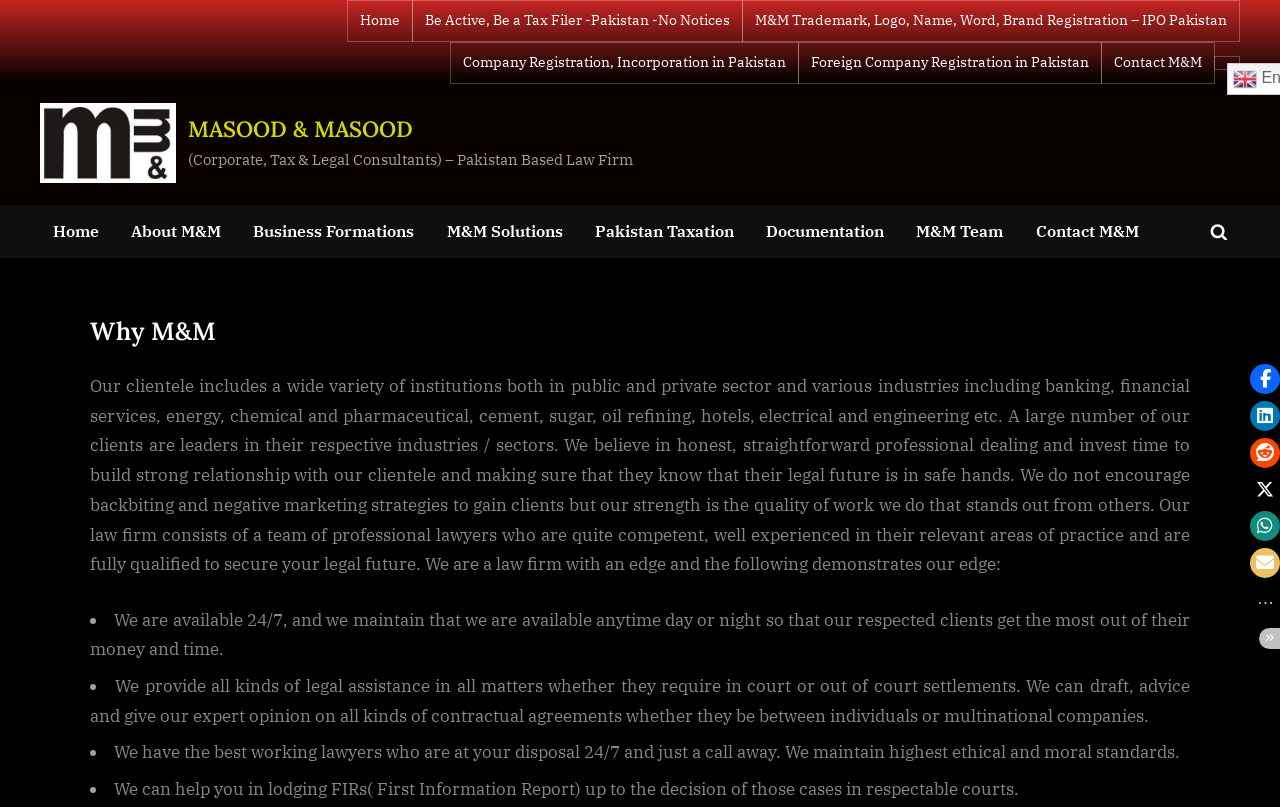Generate a detailed explanation of the webpage's features and information.

The webpage is about MASOOD & MASOOD, a law firm based in Pakistan. At the top, there is a navigation menu with links to various pages, including "Home", "Be Active, Be a Tax Filer -Pakistan -No Notices", and "Contact M&M". Below this menu, there is a logo of MASOOD & MASOOD, accompanied by a link to the law firm's homepage.

On the left side of the page, there is a primary menu with links to "Home", "About M&M", "Business Formations", and other pages related to the law firm's services. Below this menu, there is a heading "Why M&M" followed by a paragraph of text that describes the law firm's clientele, which includes institutions from various industries such as banking, financial services, energy, and pharmaceuticals.

The paragraph also highlights the law firm's strengths, including its team of professional lawyers, honest and straightforward dealings, and quality of work. Below this paragraph, there is a list of bullet points that outline the law firm's edge, including its 24/7 availability, provision of all kinds of legal assistance, and high ethical and moral standards.

At the bottom right corner of the page, there are social media sharing buttons, including Facebook, LinkedIn, Reddit, Twitter, and Whatsapp. There is also a button to share the page via email.